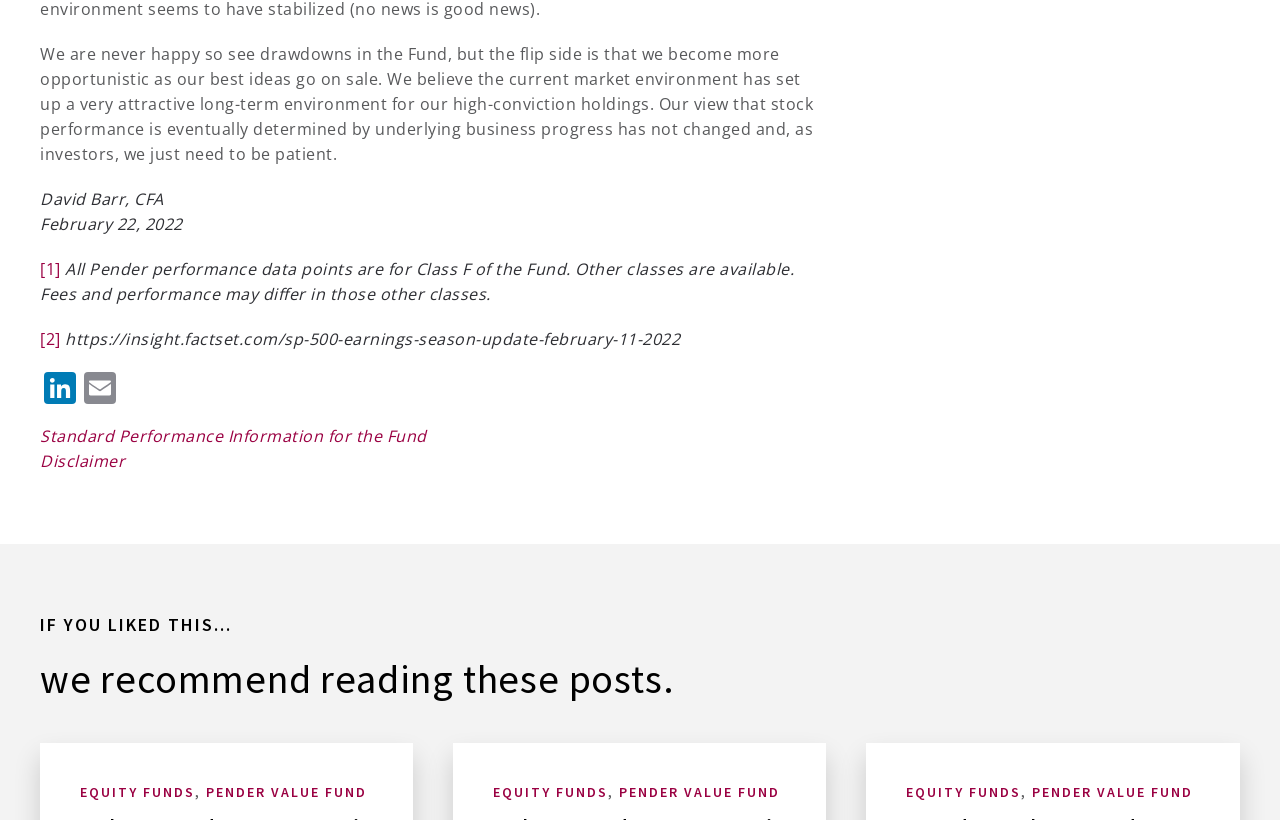Please identify the coordinates of the bounding box that should be clicked to fulfill this instruction: "Save this job to your shortlist".

None